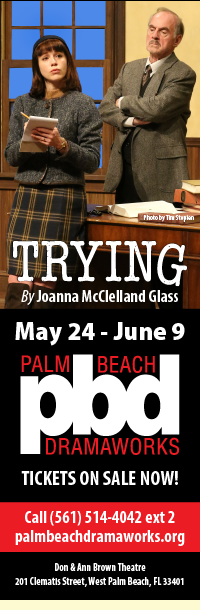Analyze the image and provide a detailed answer to the question: What is the purpose of the banner?

The design of the banner combines theater elements with appealing visuals, and it prominently displays the title of the play, dates of the performance, and notes that tickets are now on sale, suggesting that its purpose is to attract potential audience members to the performance.